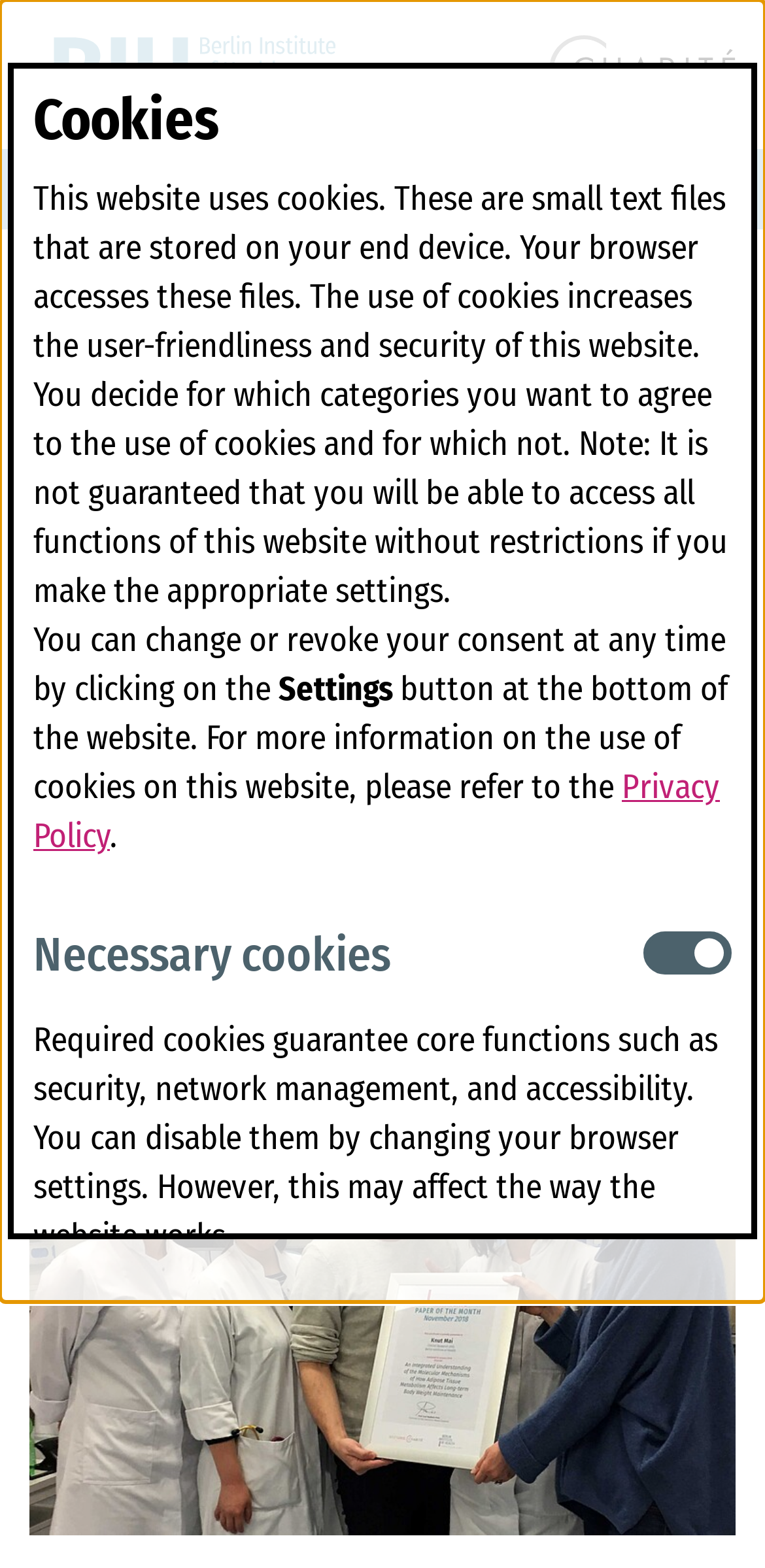Locate the bounding box coordinates of the item that should be clicked to fulfill the instruction: "Change language to English".

[0.913, 0.522, 0.962, 0.551]